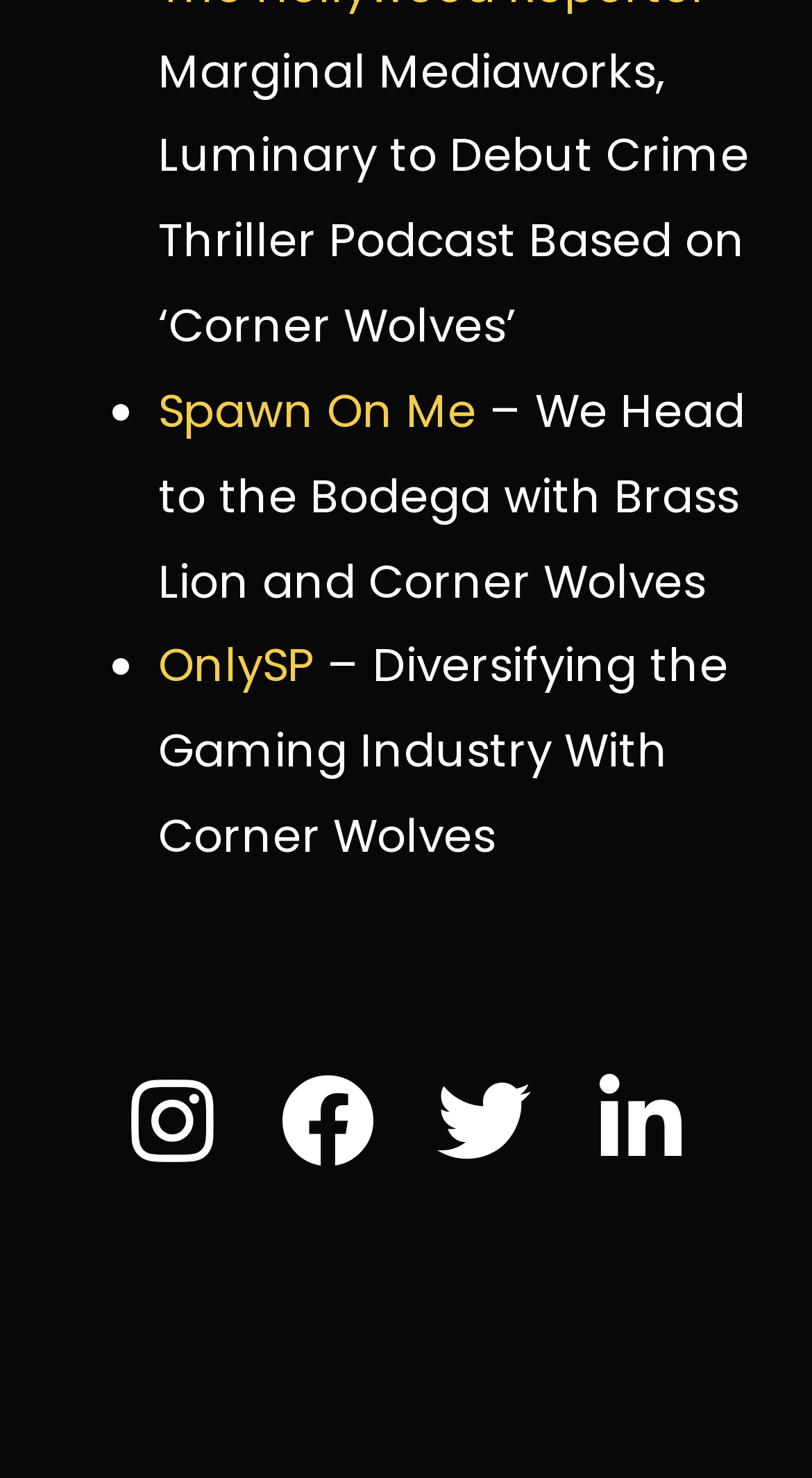Please provide a comprehensive response to the question below by analyzing the image: 
How many social media links are there?

I counted the number of social media links at the bottom of the webpage, which are Instagram, Facebook, Twitter, and Linkedin-in, and found that there are 4 links in total.